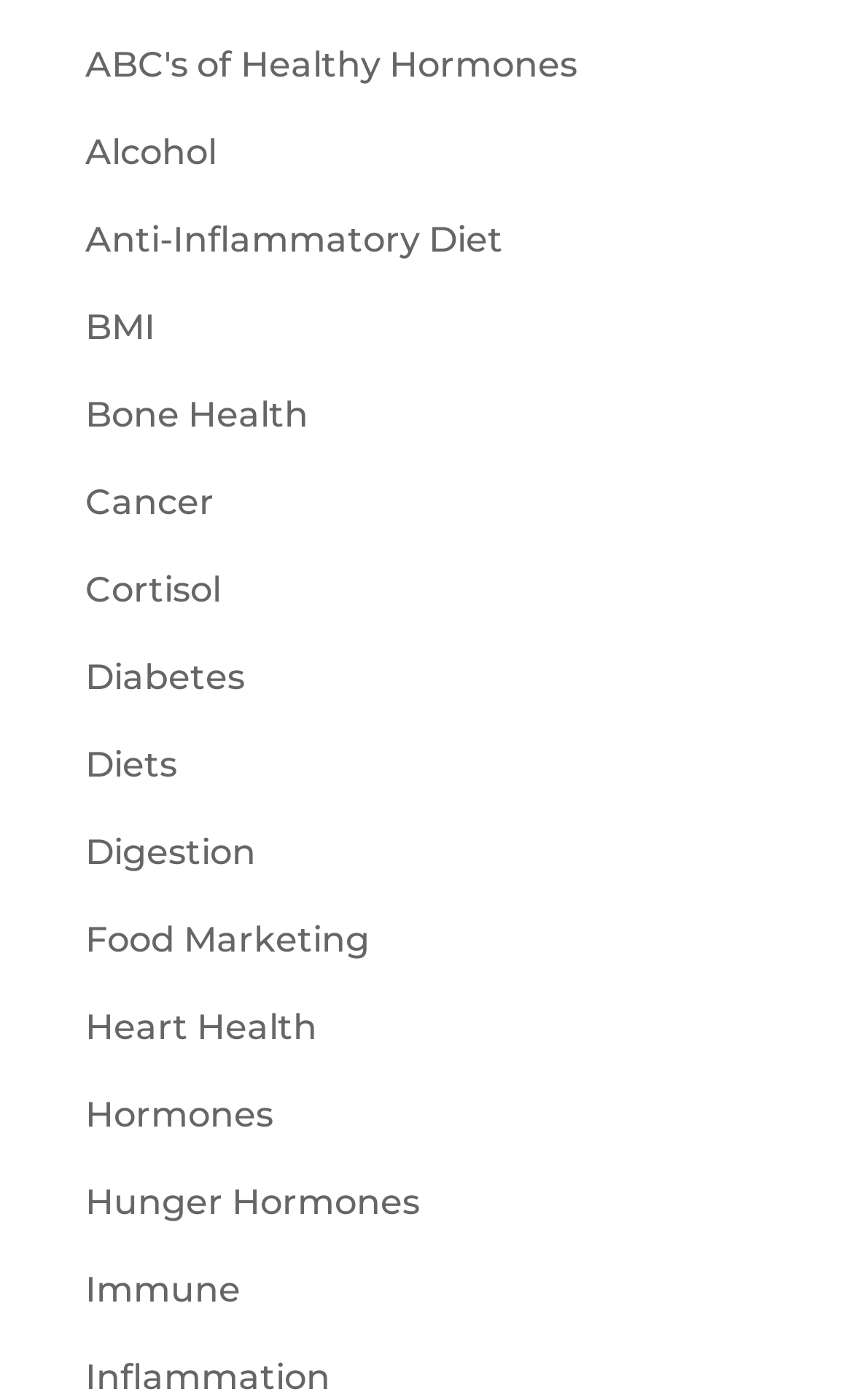Please determine the bounding box coordinates of the clickable area required to carry out the following instruction: "understand hunger hormones". The coordinates must be four float numbers between 0 and 1, represented as [left, top, right, bottom].

[0.1, 0.845, 0.492, 0.874]